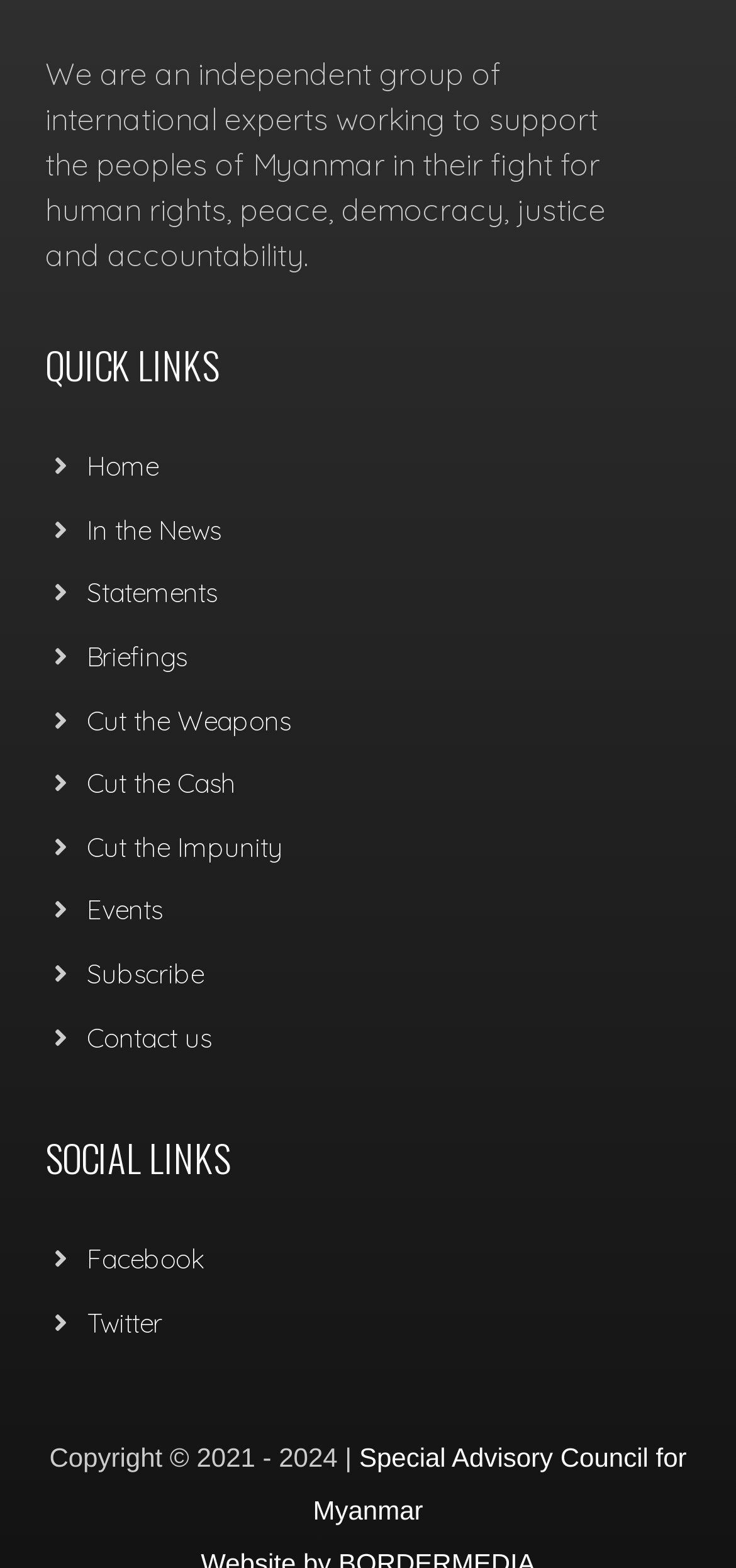Please give the bounding box coordinates of the area that should be clicked to fulfill the following instruction: "visit Facebook page". The coordinates should be in the format of four float numbers from 0 to 1, i.e., [left, top, right, bottom].

[0.118, 0.792, 0.277, 0.814]